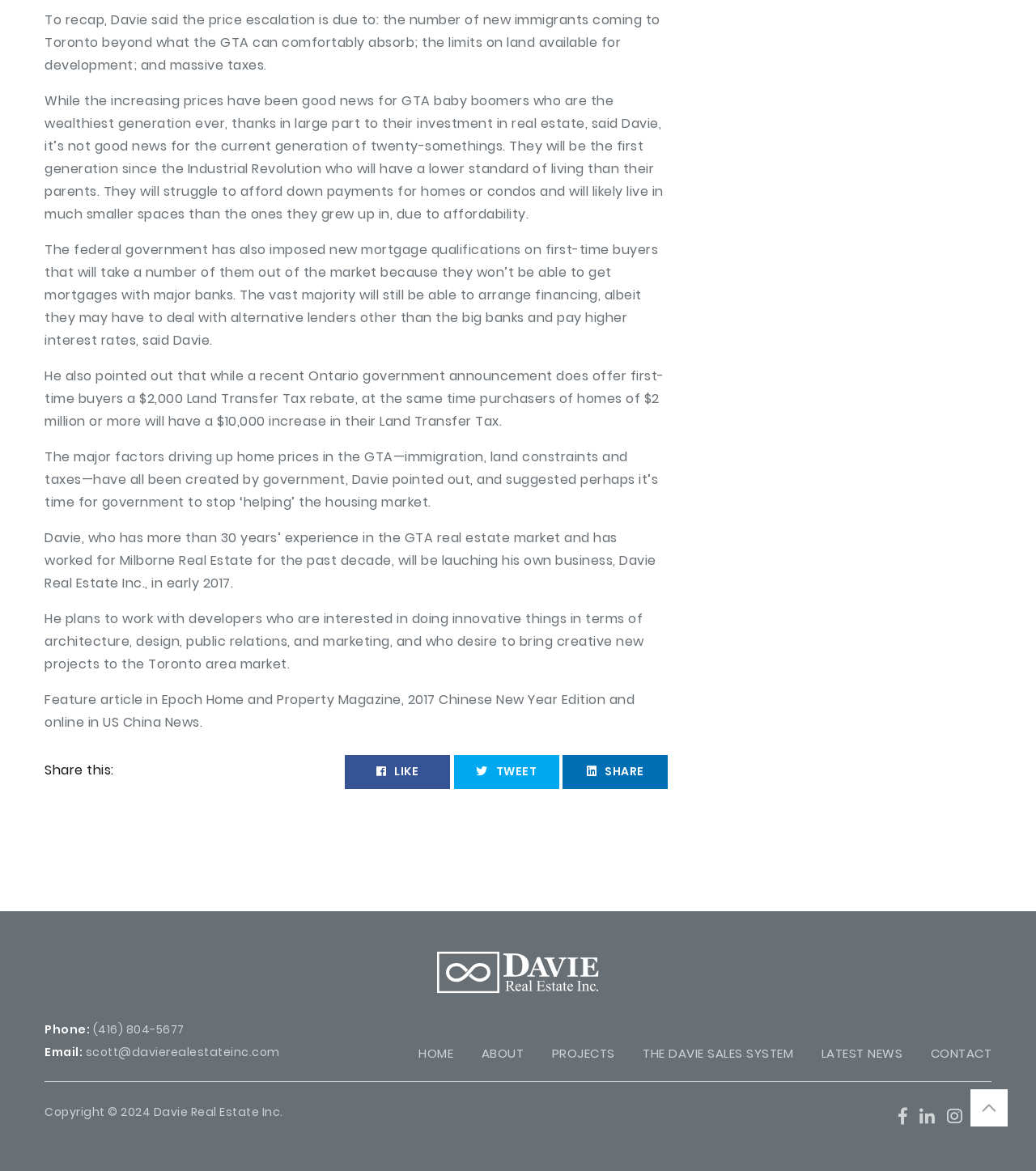Find the bounding box coordinates of the clickable area that will achieve the following instruction: "Click the 'back to top' link".

[0.937, 0.937, 0.973, 0.953]